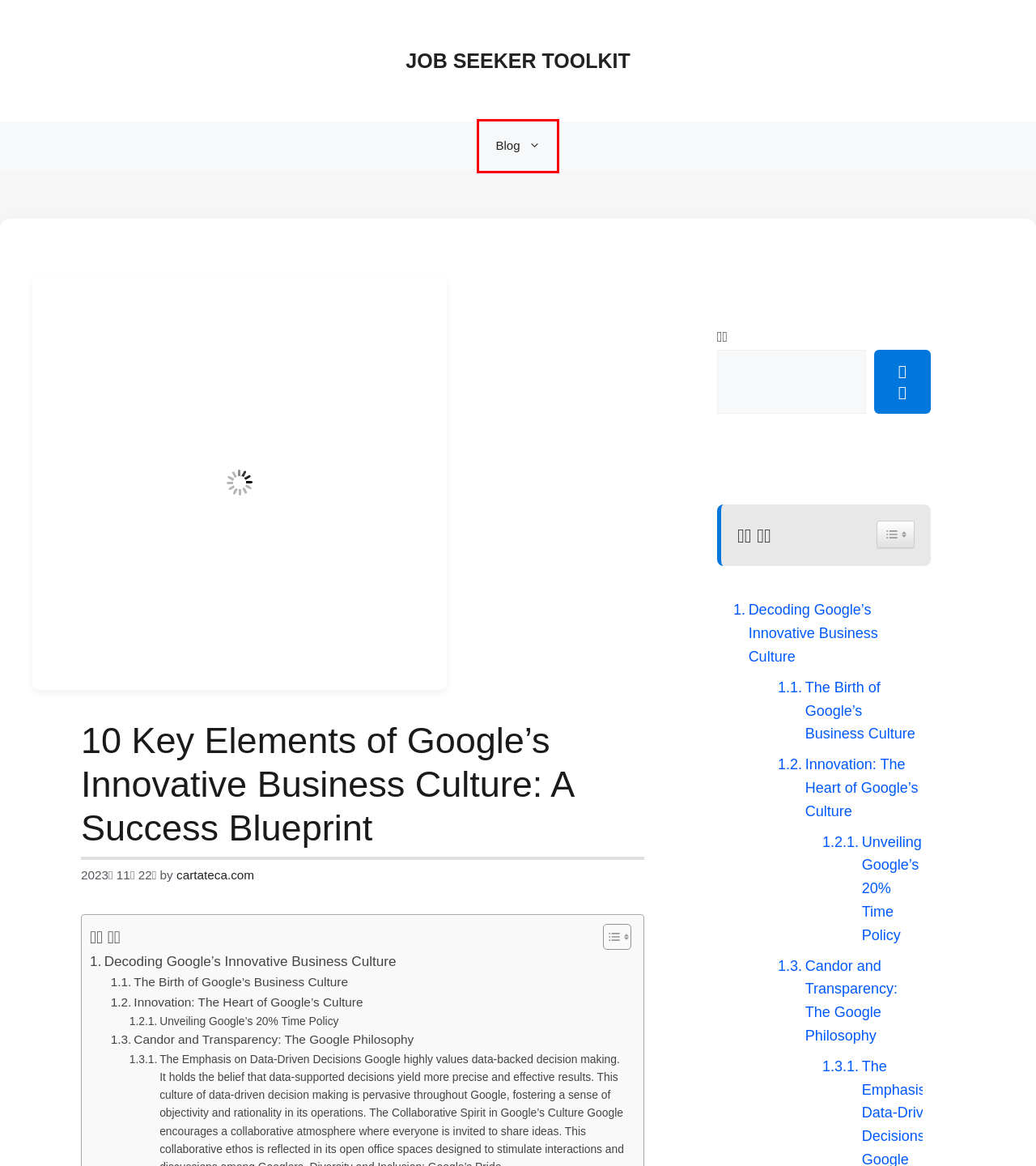You’re provided with a screenshot of a webpage that has a red bounding box around an element. Choose the best matching webpage description for the new page after clicking the element in the red box. The options are:
A. Cover letter template - Job Seeker Toolkit
B. job software - Job Seeker Toolkit
C. Retirement Planning - Job Seeker Toolkit
D. Cover Letter Form - Job Seeker Toolkit
E. Job Seeker Toolkit - Welcome to Job Seeker Toolkit
F. salary range - Job Seeker Toolkit
G. cartateca.com - Job Seeker Toolkit
H. Blog - Job Seeker Toolkit

H